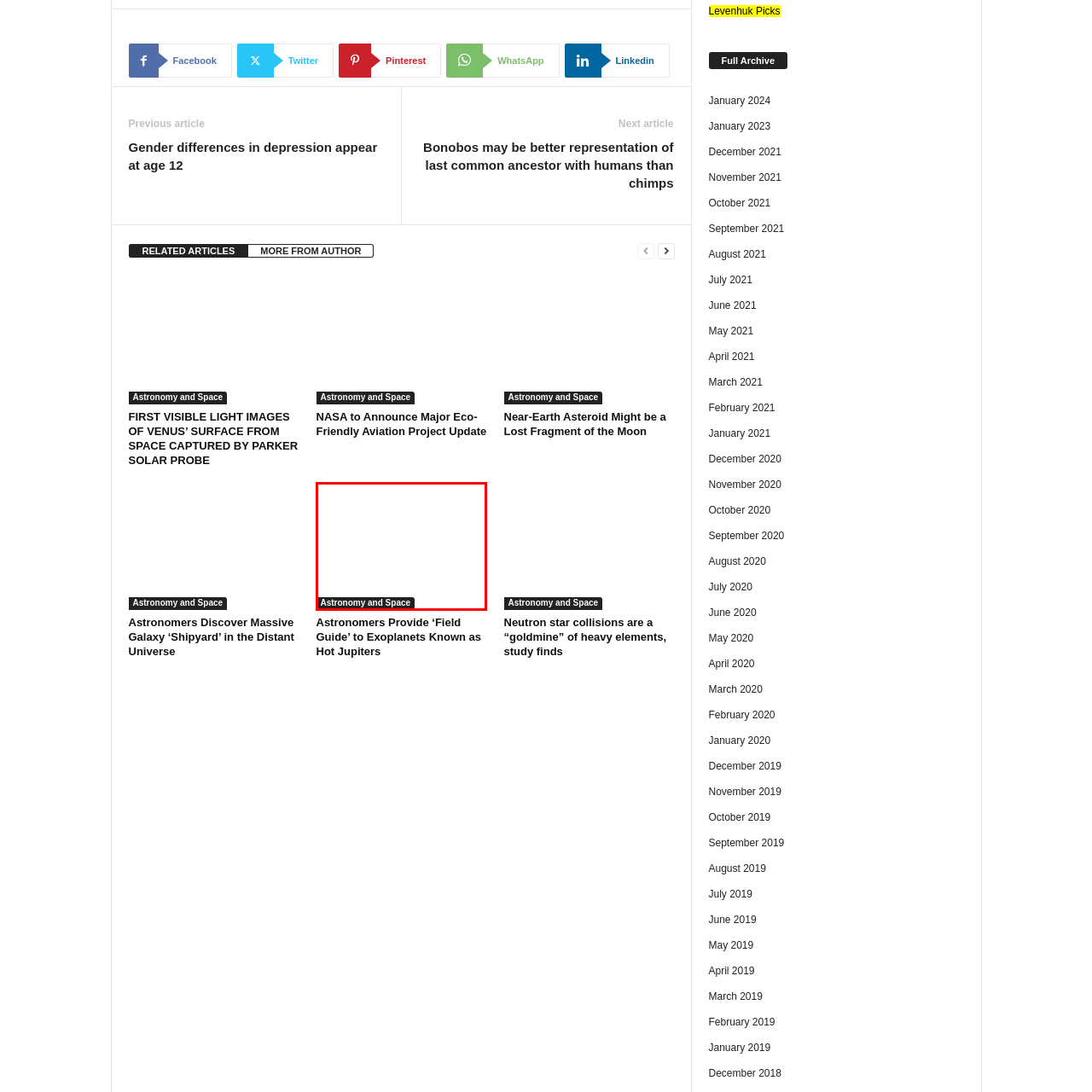What is the context of the image related to?
Carefully examine the content inside the red bounding box and give a detailed response based on what you observe.

The context of this image aligns with discussions surrounding astronomical advancements, including recent discoveries about exoplanets and celestial mechanisms.